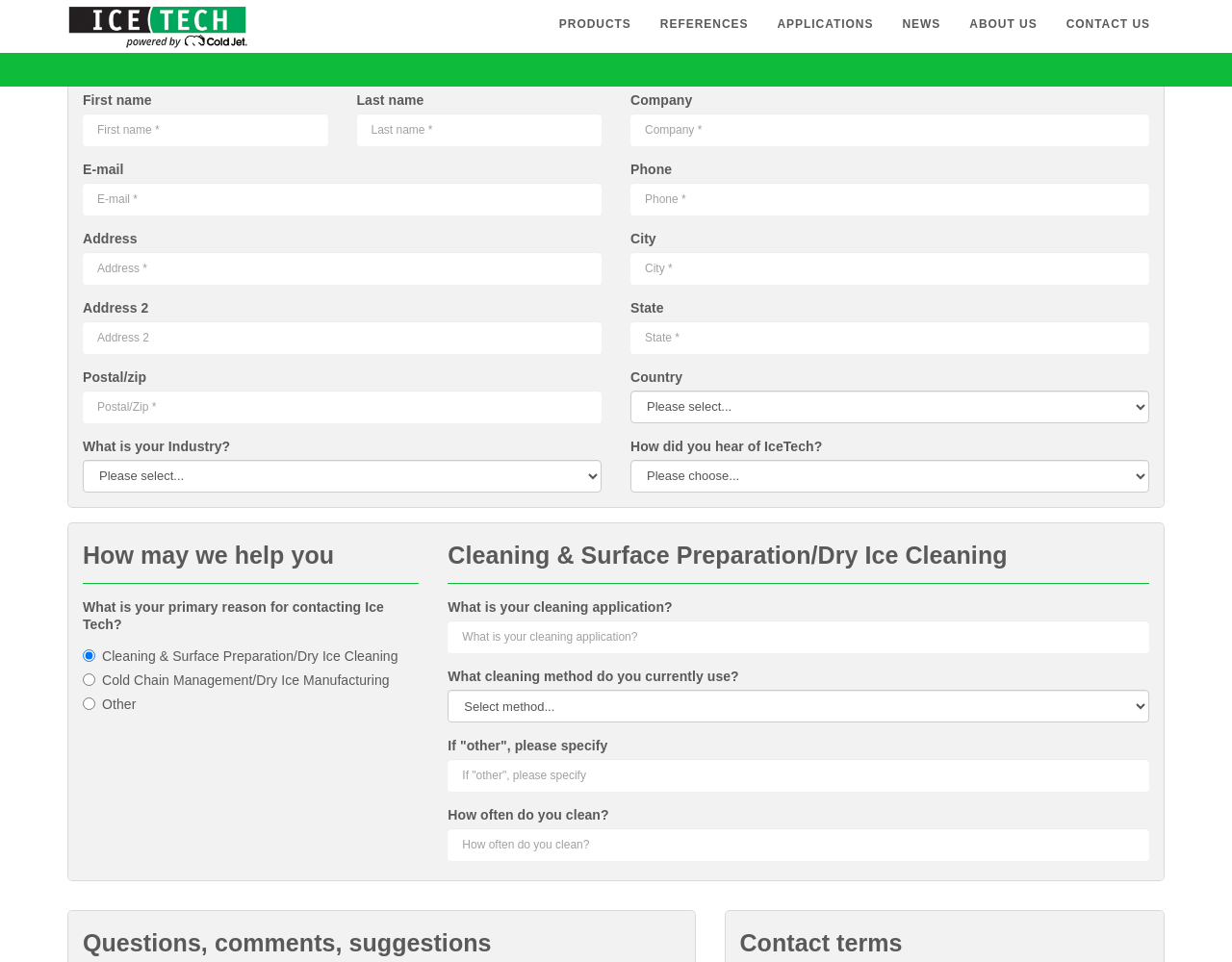Show the bounding box coordinates for the HTML element as described: "Products".

[0.442, 0.0, 0.524, 0.05]